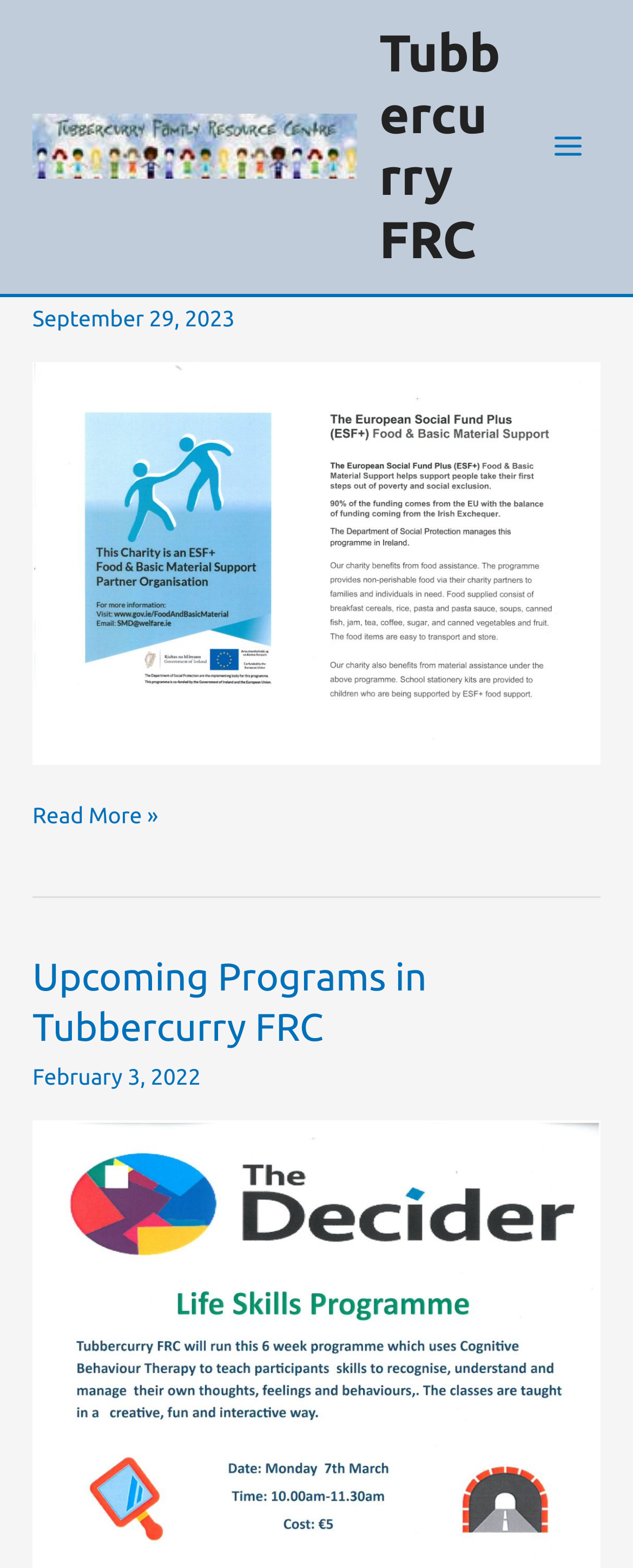Detail the various sections and features of the webpage.

The webpage is about Tubbercurry FRC, with a prominent link at the top left corner. There is a main menu button located at the top right corner, accompanied by a small image. 

Below the main menu button, there is a large article section that spans the entire width of the page. The article section is divided into several parts. At the top, there is a heading that reads "FEAD Program available in Tubbercurry FRC", which is also a clickable link. Below the heading, there is a date "September 29, 2023" displayed. 

Further down, there is a figure or an image, followed by a link. Then, there is another link that reads "FEAD Program available in Tubbercurry FRC Read More »". 

The next section is headed by "Upcoming Programs in Tubbercurry FRC", which is also a clickable link. Below this heading, there is a date "February 3, 2022" displayed. 

There are two more links at the top of the page, one at the top left corner and another at the top center, both of which do not have any descriptive text.